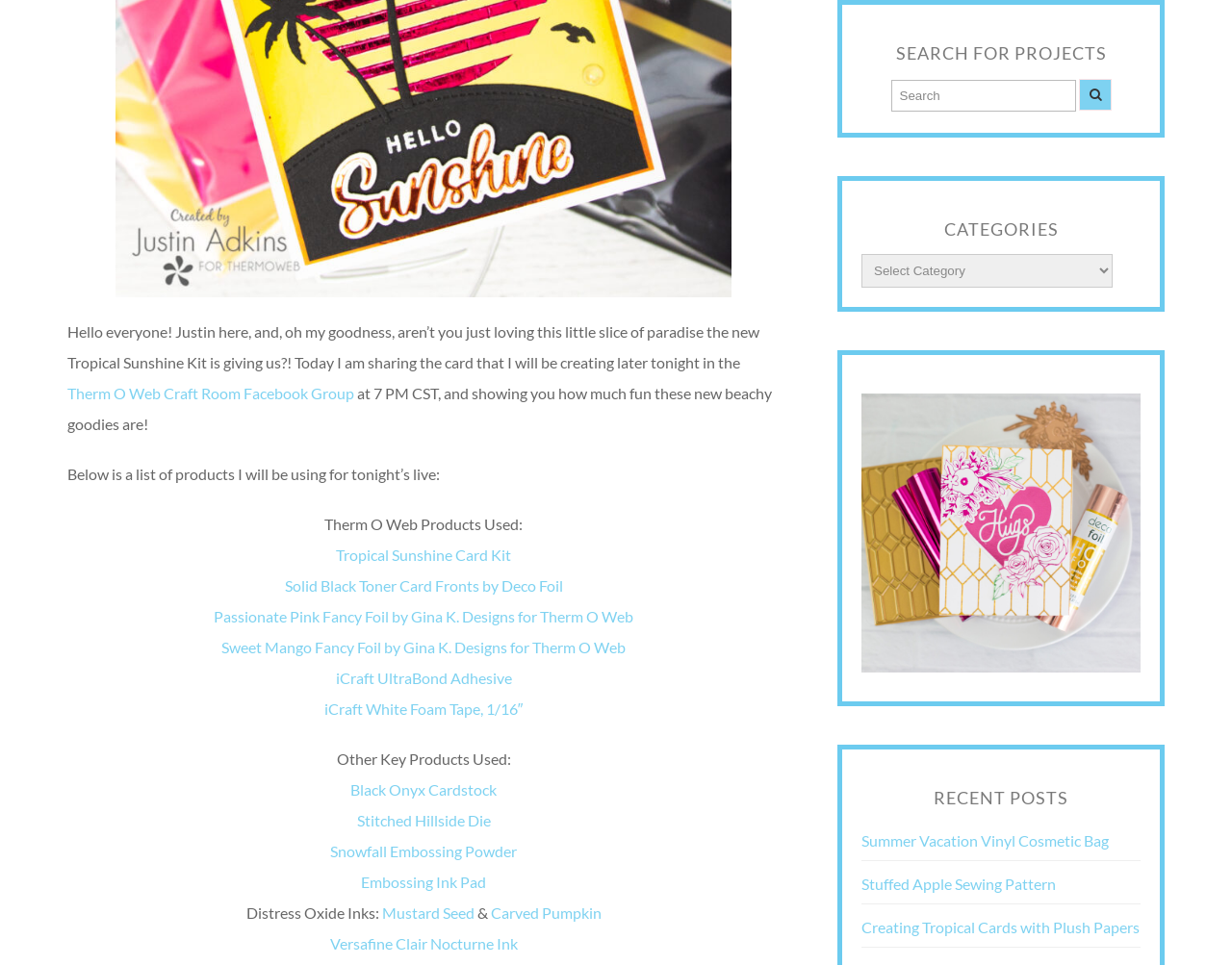Please determine the bounding box coordinates for the element that should be clicked to follow these instructions: "Click on the Tropical Sunshine Card Kit link".

[0.273, 0.566, 0.415, 0.584]